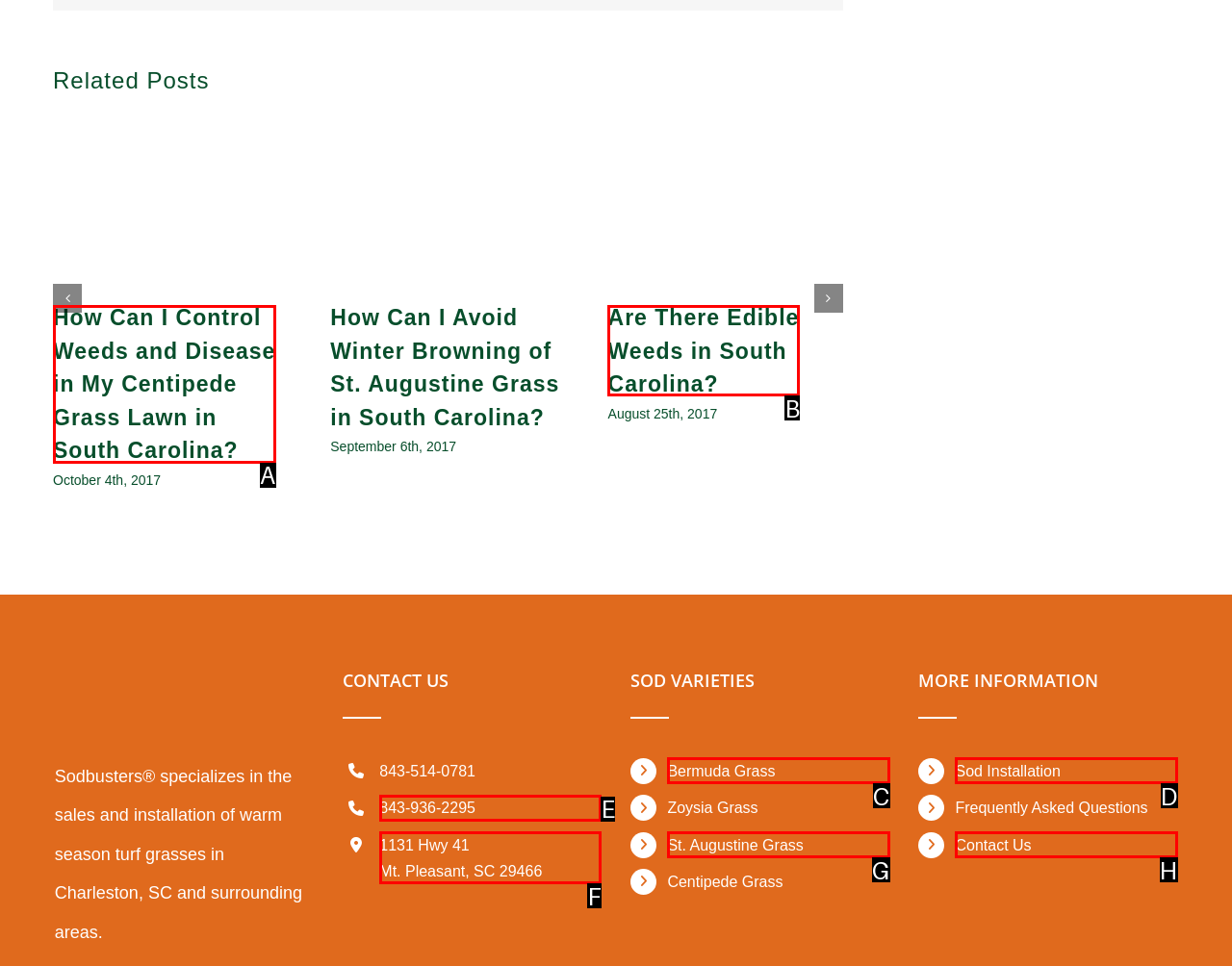Choose the HTML element that should be clicked to accomplish the task: Register for an account. Answer with the letter of the chosen option.

None